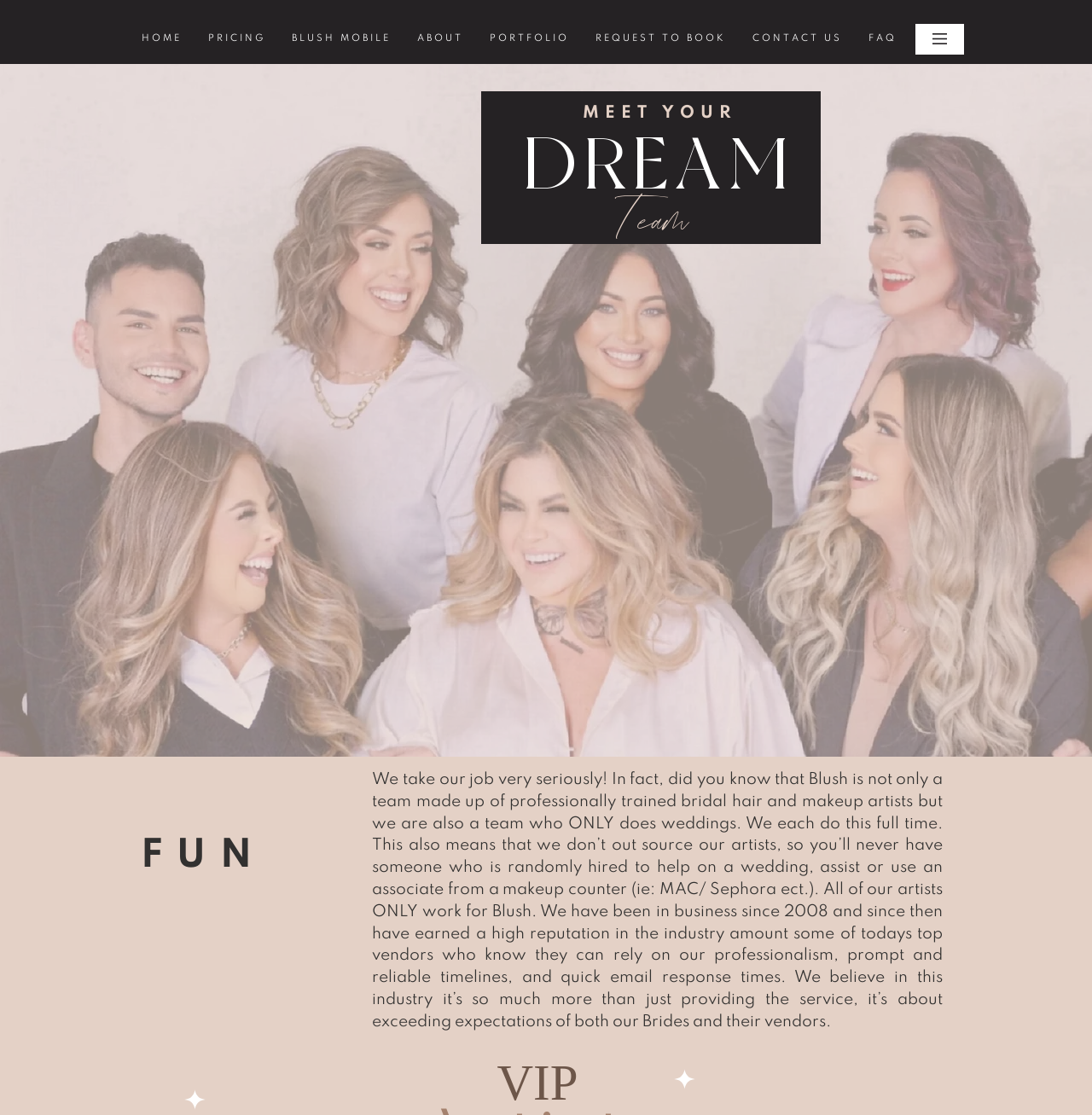Please specify the bounding box coordinates of the clickable region necessary for completing the following instruction: "View the portfolio". The coordinates must consist of four float numbers between 0 and 1, i.e., [left, top, right, bottom].

[0.439, 0.022, 0.53, 0.047]